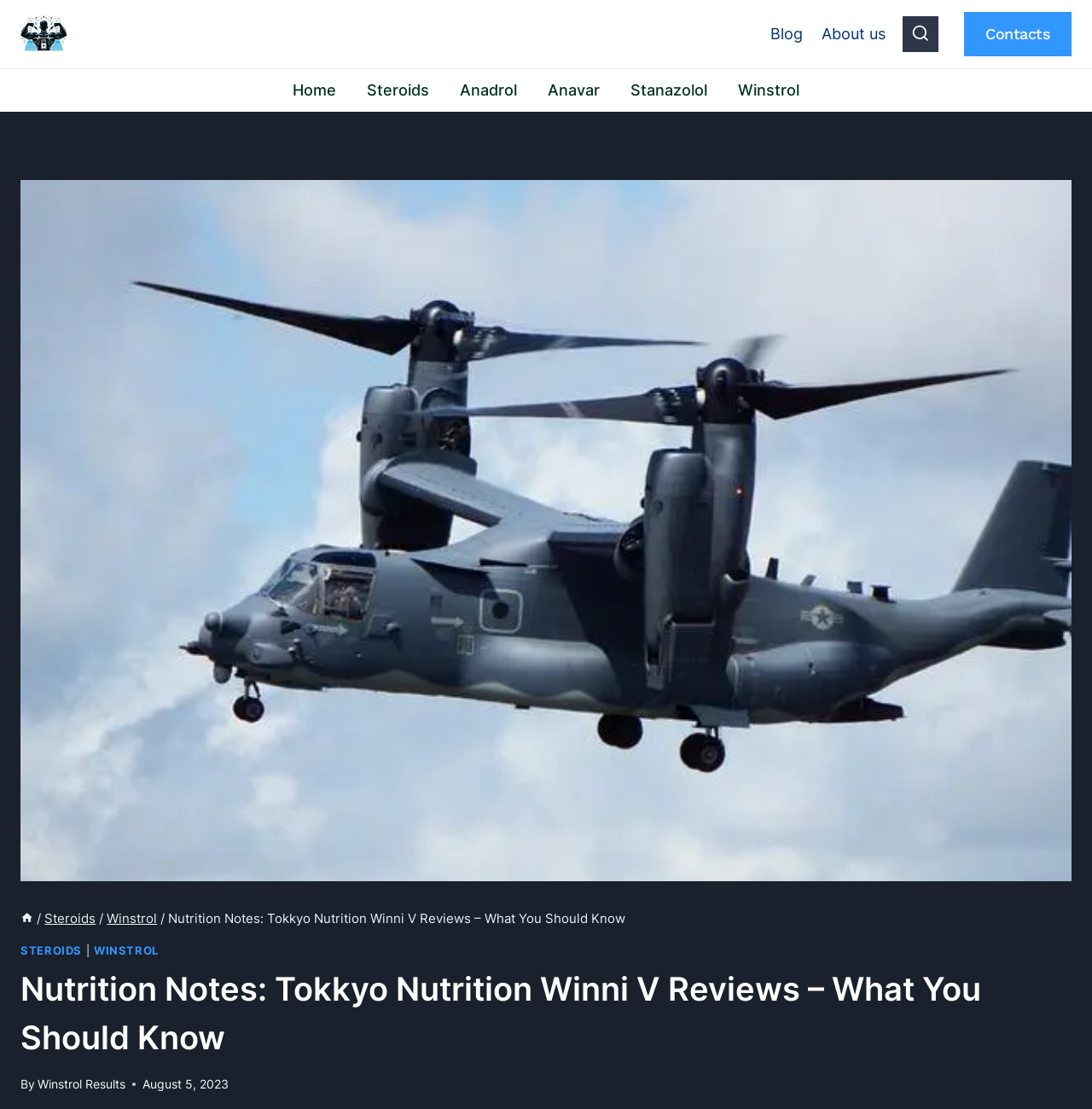Please identify the bounding box coordinates of the clickable region that I should interact with to perform the following instruction: "Search for something". The coordinates should be expressed as four float numbers between 0 and 1, i.e., [left, top, right, bottom].

[0.827, 0.015, 0.859, 0.047]